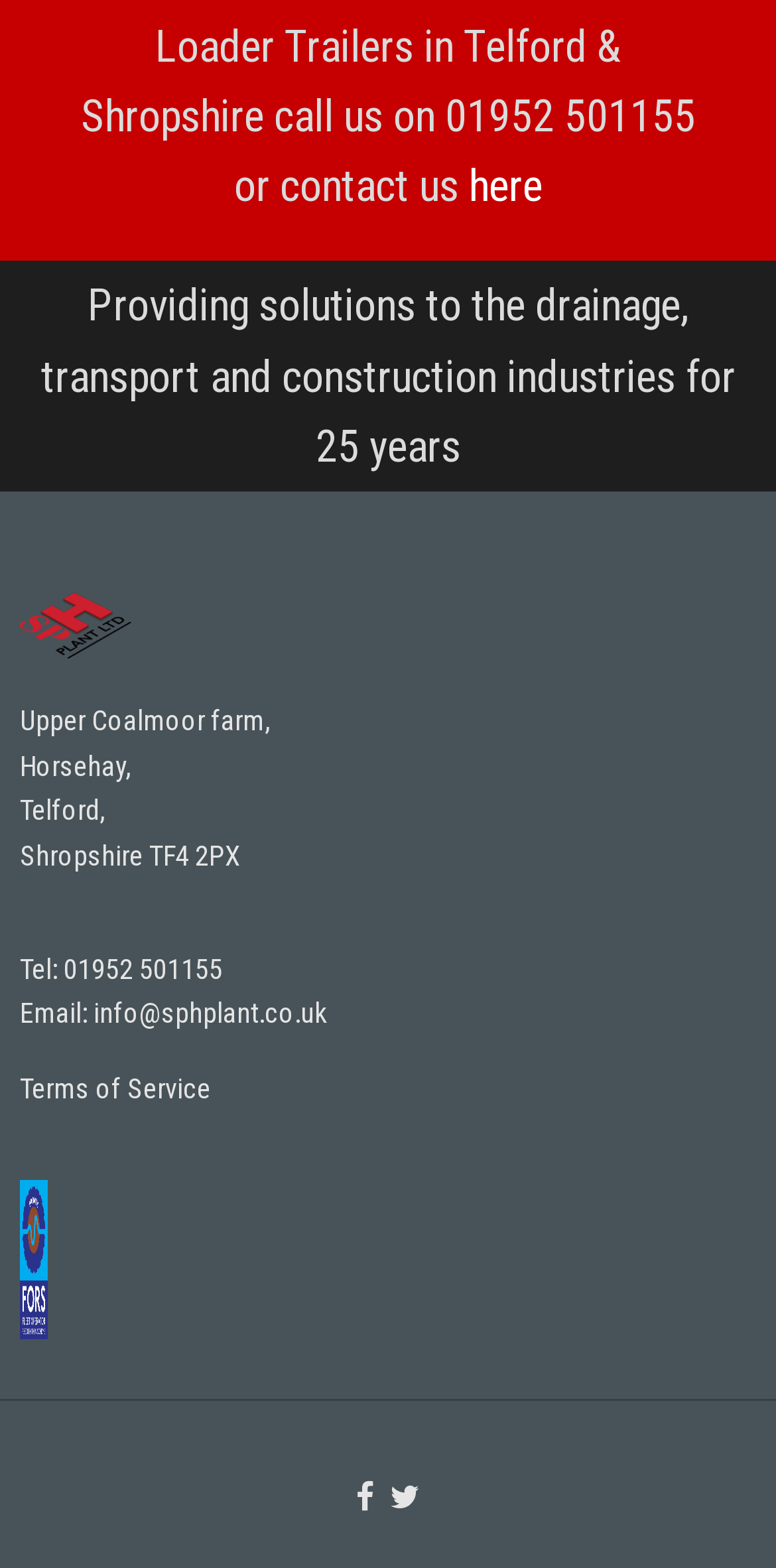Locate the bounding box of the UI element defined by this description: "alt="FORS Certificate"". The coordinates should be given as four float numbers between 0 and 1, formatted as [left, top, right, bottom].

[0.026, 0.792, 0.06, 0.812]